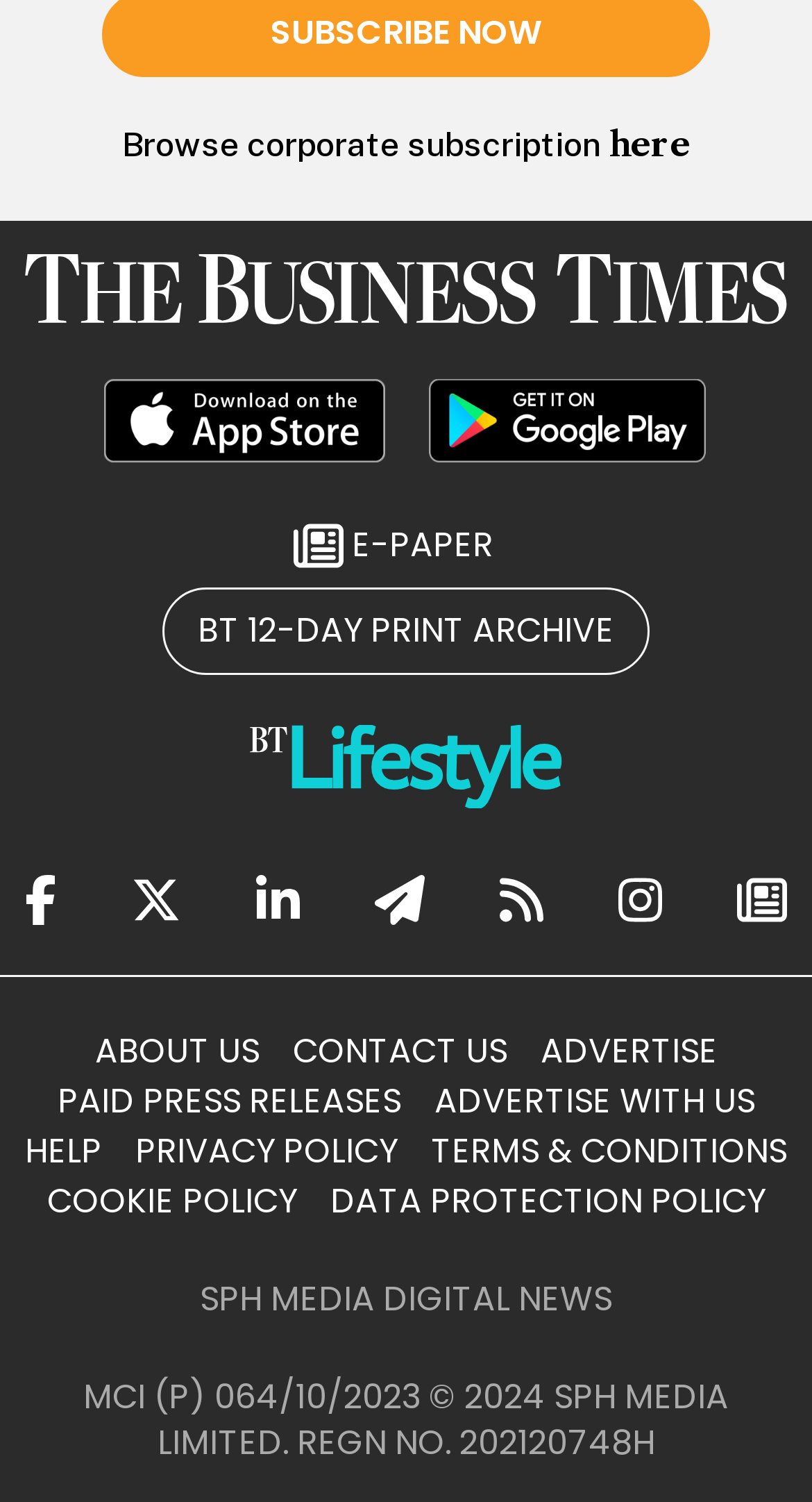Please find and report the bounding box coordinates of the element to click in order to perform the following action: "Read E-PAPER". The coordinates should be expressed as four float numbers between 0 and 1, in the format [left, top, right, bottom].

[0.362, 0.347, 0.608, 0.381]